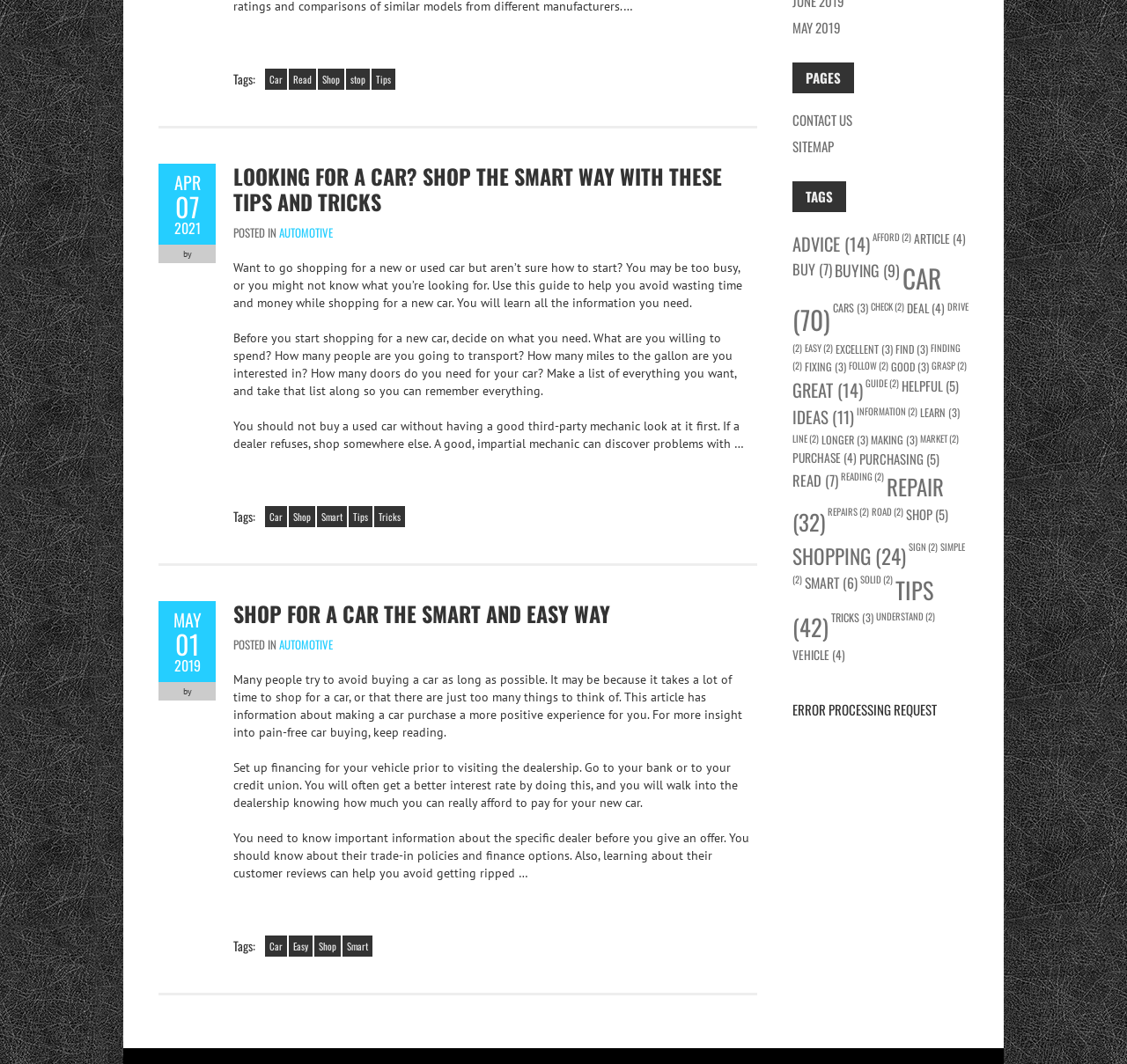What should you do before buying a used car?
From the image, respond with a single word or phrase.

Have a good third-party mechanic look at it